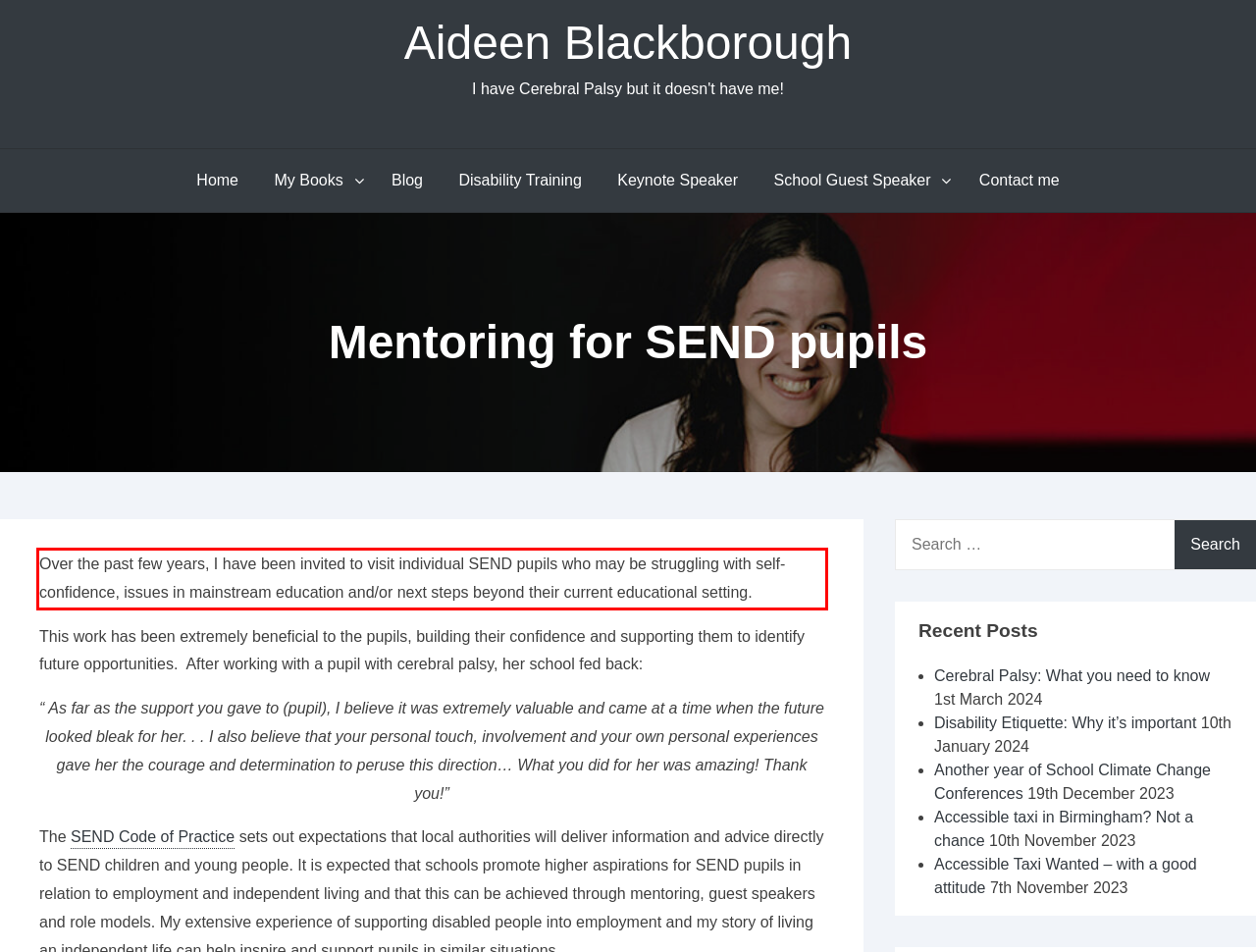Identify the text within the red bounding box on the webpage screenshot and generate the extracted text content.

Over the past few years, I have been invited to visit individual SEND pupils who may be struggling with self-confidence, issues in mainstream education and/or next steps beyond their current educational setting.